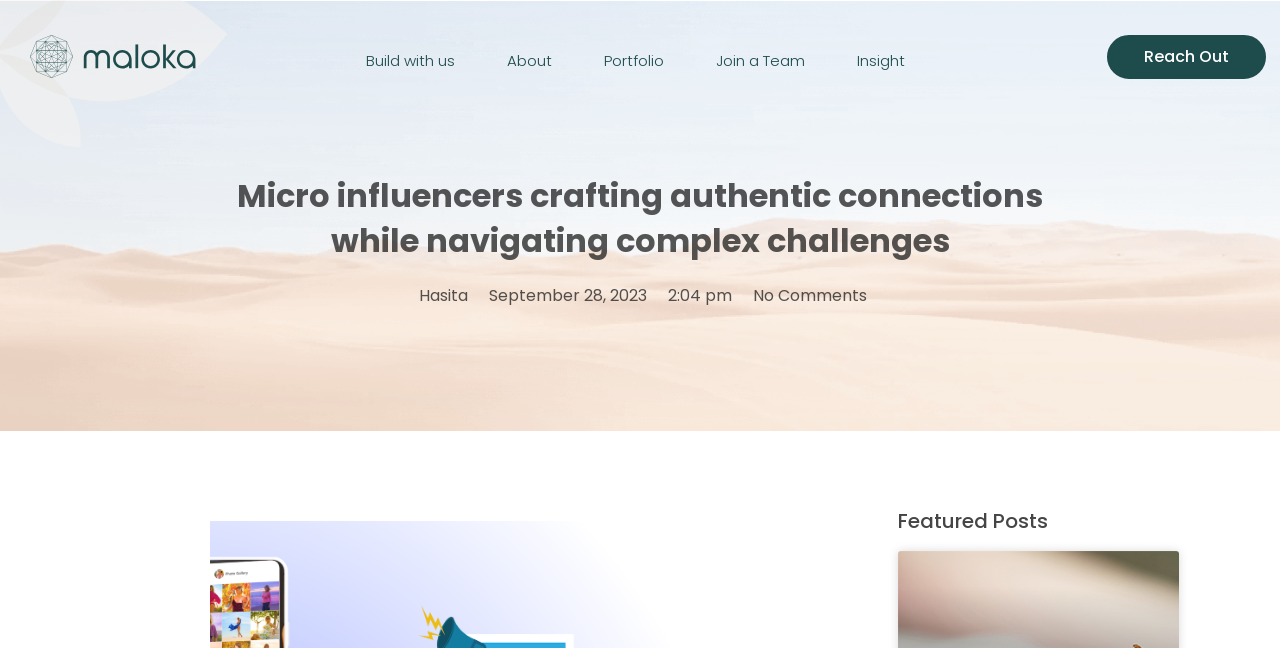Give a concise answer using one word or a phrase to the following question:
How many main navigation links are there?

5